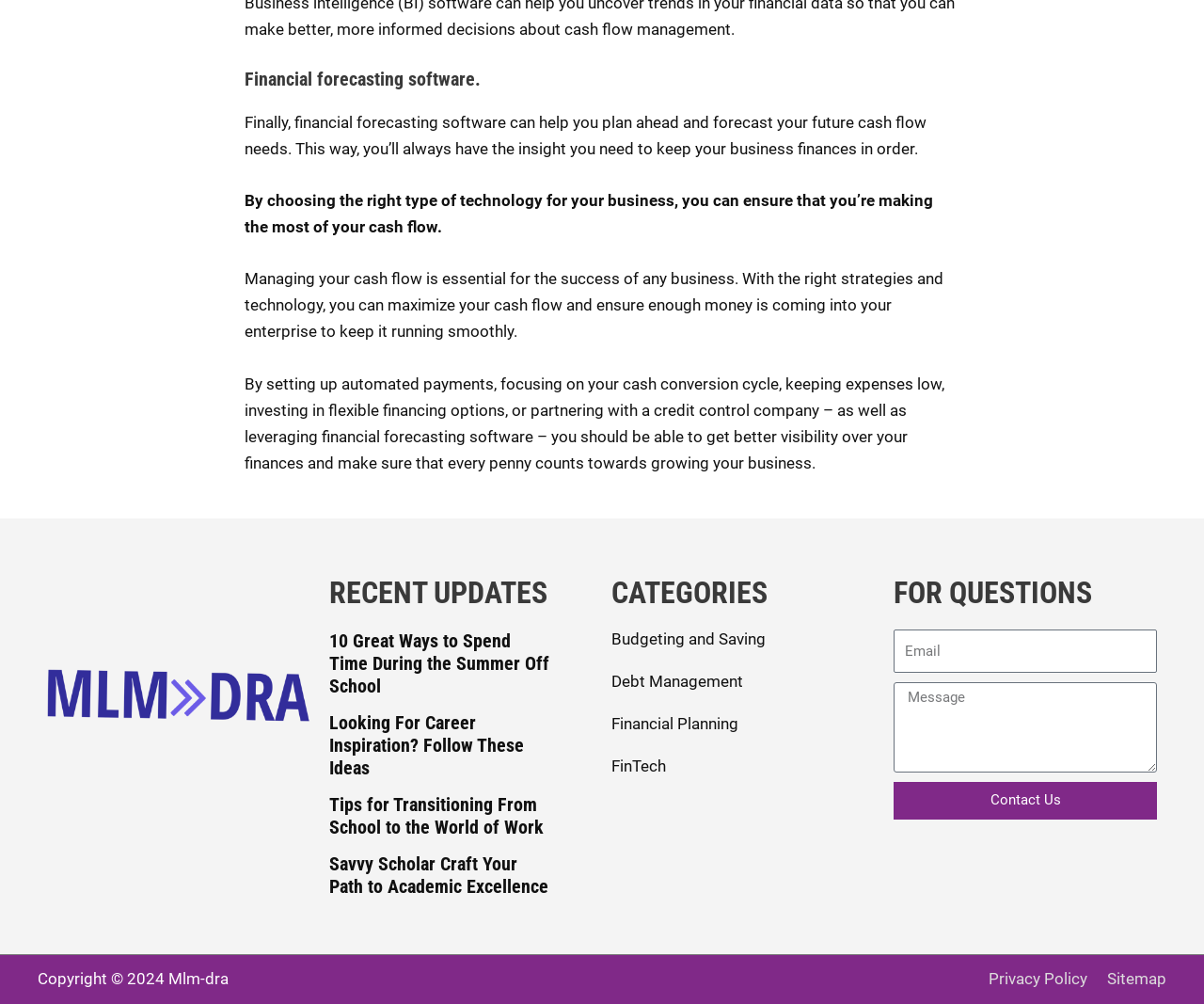Determine the bounding box for the HTML element described here: "parent_node: Message name="form_fields[message]" placeholder="Message"". The coordinates should be given as [left, top, right, bottom] with each number being a float between 0 and 1.

[0.742, 0.679, 0.961, 0.769]